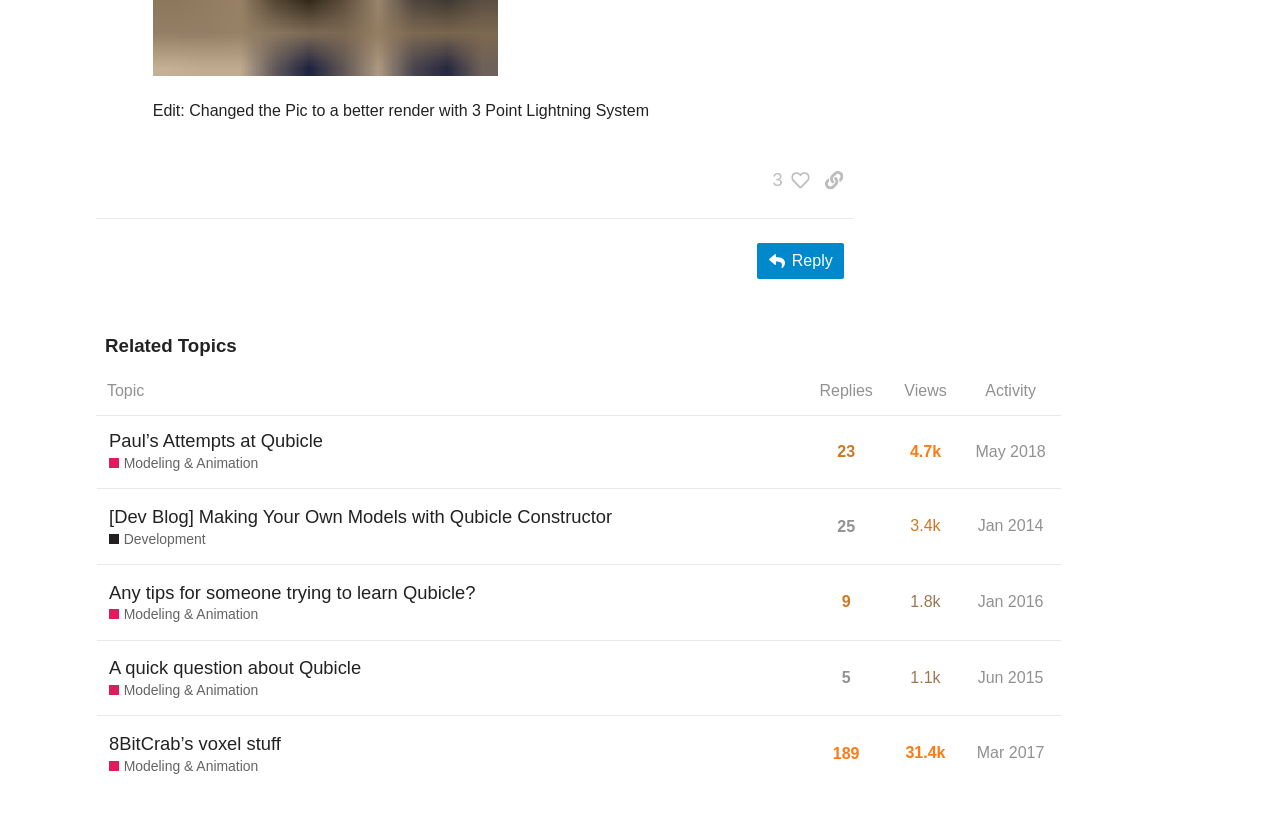What is the topic of the discussion?
Please use the image to provide an in-depth answer to the question.

Based on the webpage, I can see that the discussion is related to Qubicle, a voxel modeling tool used in Stonehearth, and model animation using 3DSMax, Blender, and other tools.